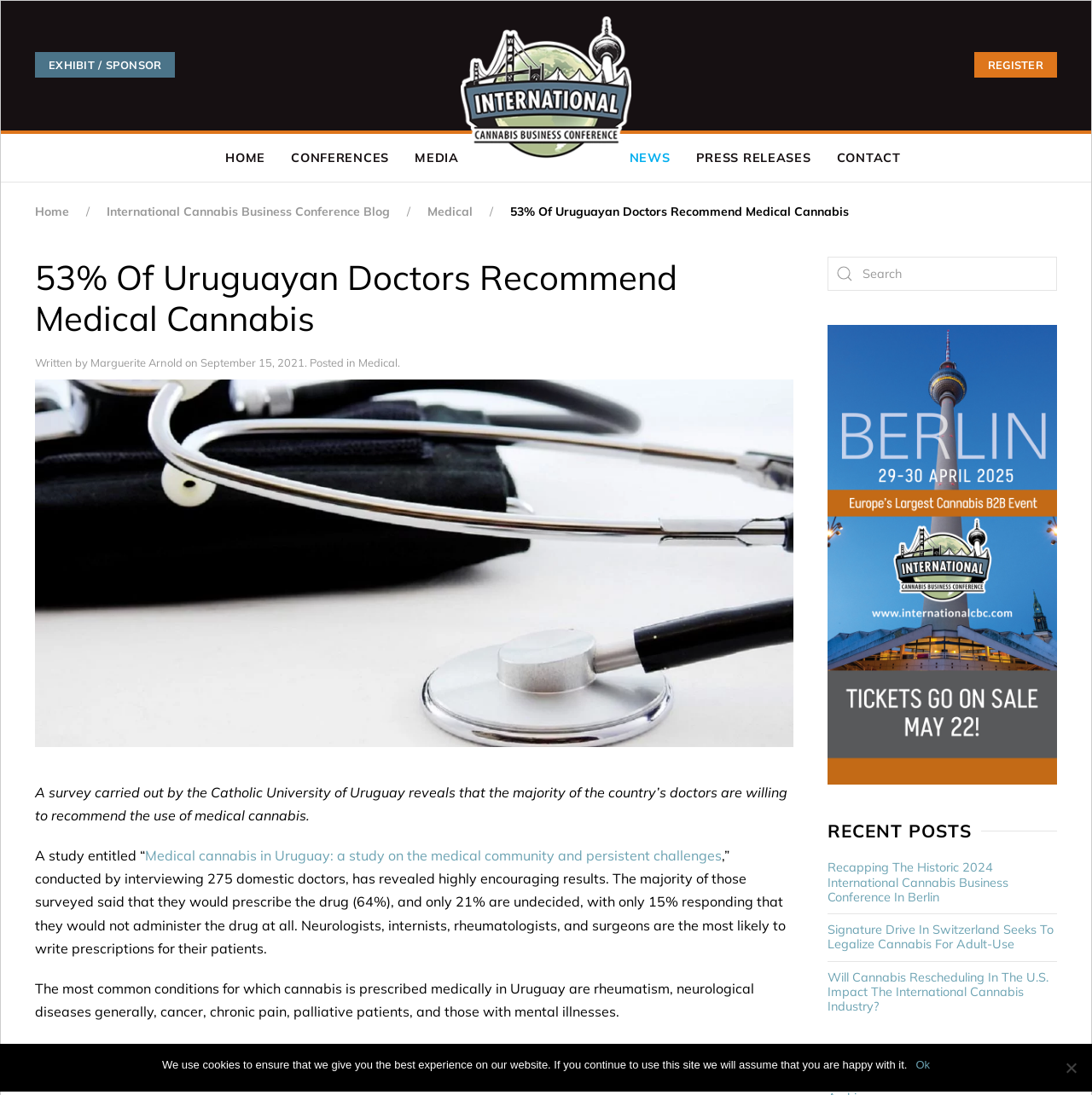How many recent posts are listed?
Please give a well-detailed answer to the question.

The number of recent posts can be determined by counting the links under the 'RECENT POSTS' heading, which lists three recent posts.